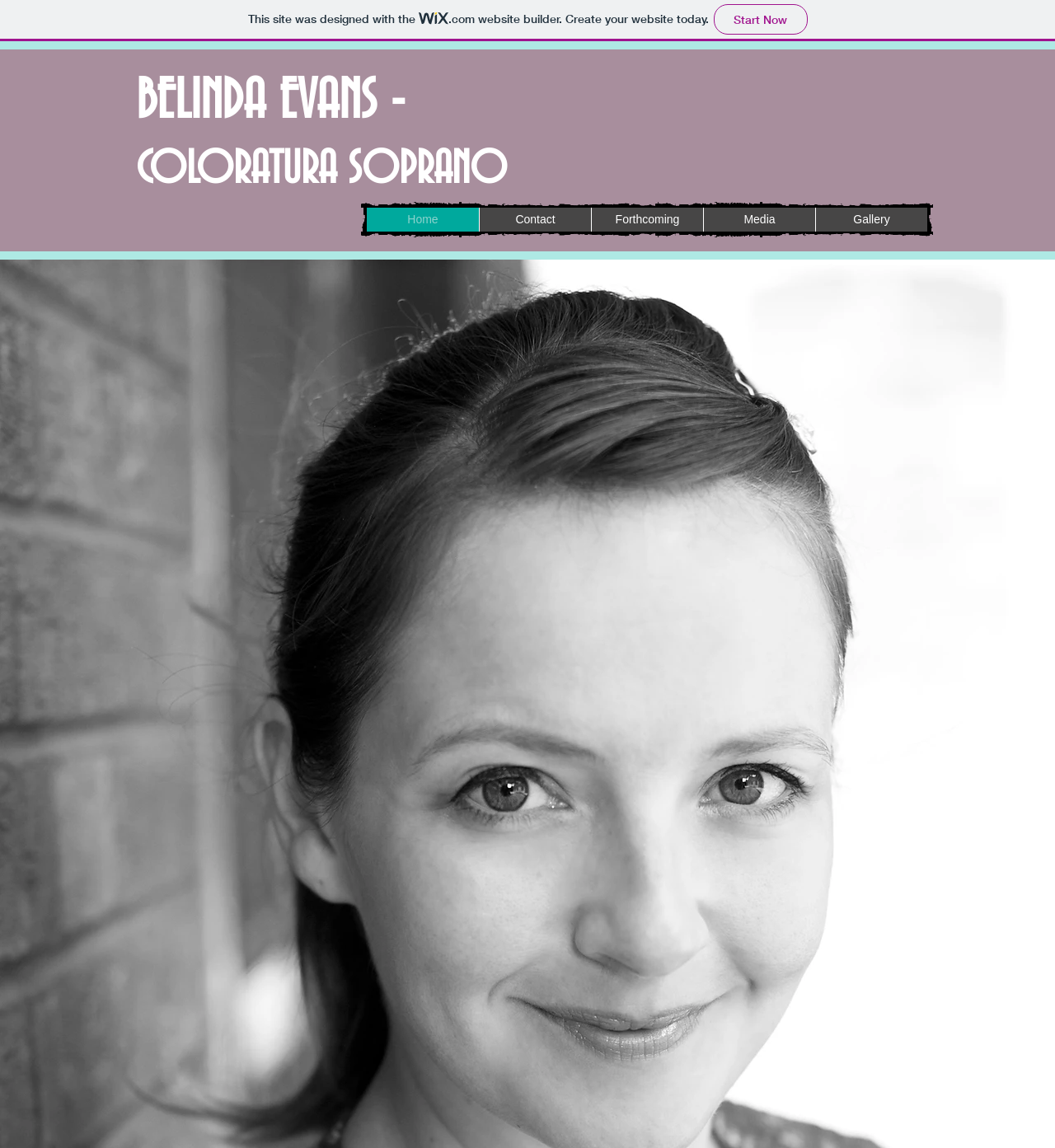For the following element description, predict the bounding box coordinates in the format (top-left x, top-left y, bottom-right x, bottom-right y). All values should be floating point numbers between 0 and 1. Description: BELINDA EVANS

[0.129, 0.063, 0.357, 0.115]